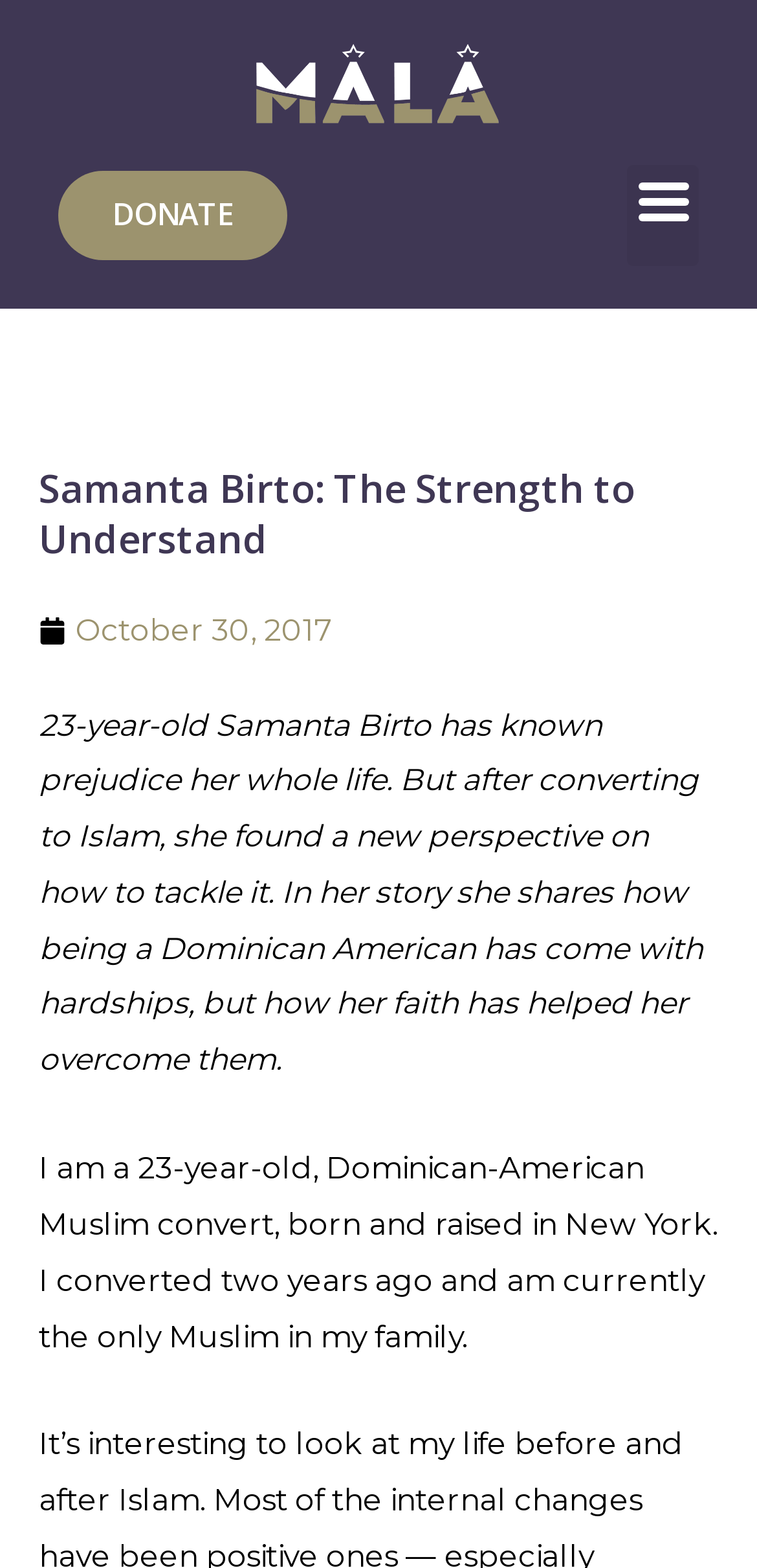What is the purpose of the button with the text 'DONATE'?
Examine the image and give a concise answer in one word or a short phrase.

To donate